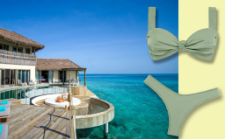Use a single word or phrase to answer the question: What is the purpose of the scene?

Idyllic vacation destination